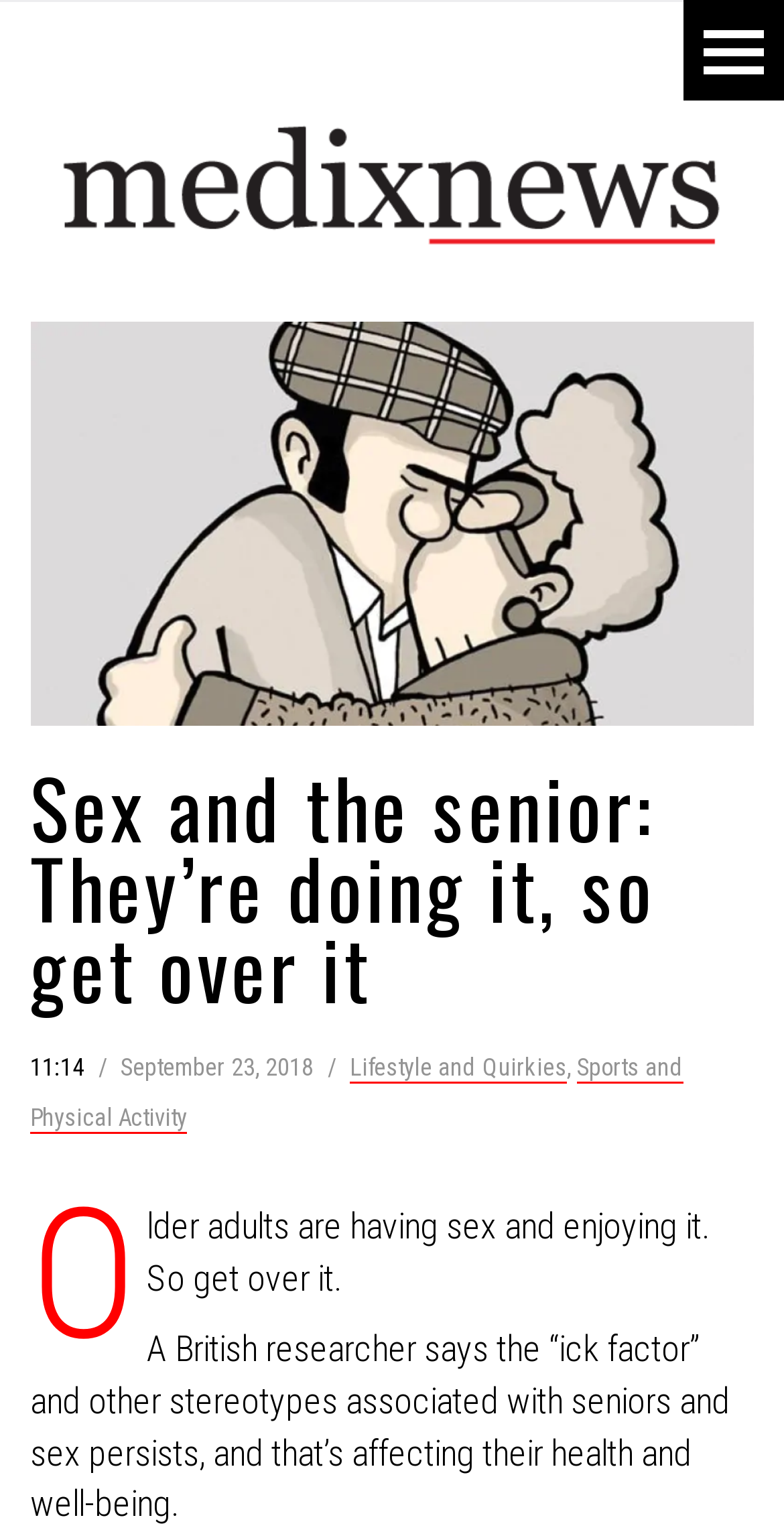Give a one-word or short phrase answer to the question: 
What is the name of the website?

Medix News